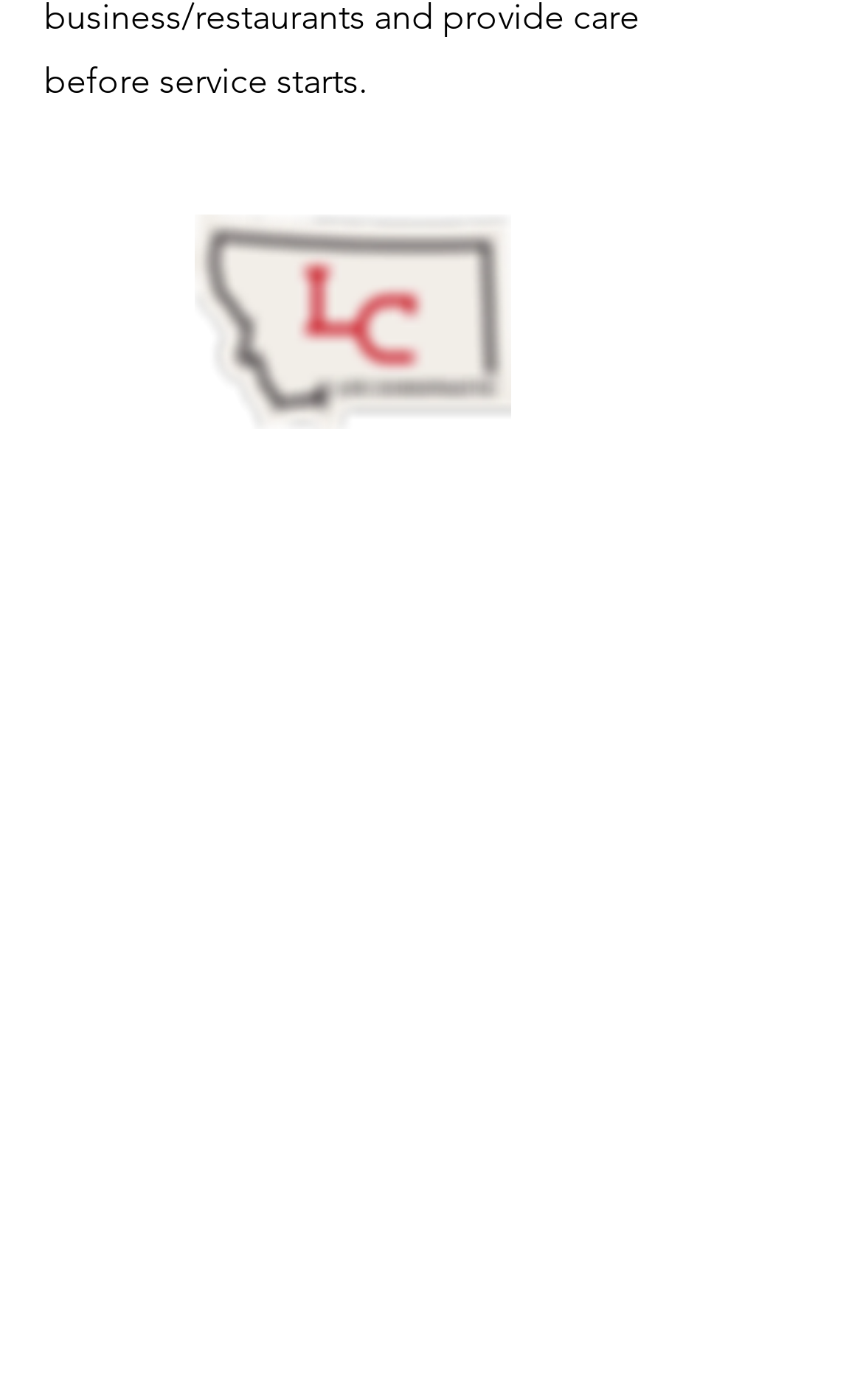Provide the bounding box coordinates of the area you need to click to execute the following instruction: "Send an email".

[0.161, 0.6, 0.572, 0.63]